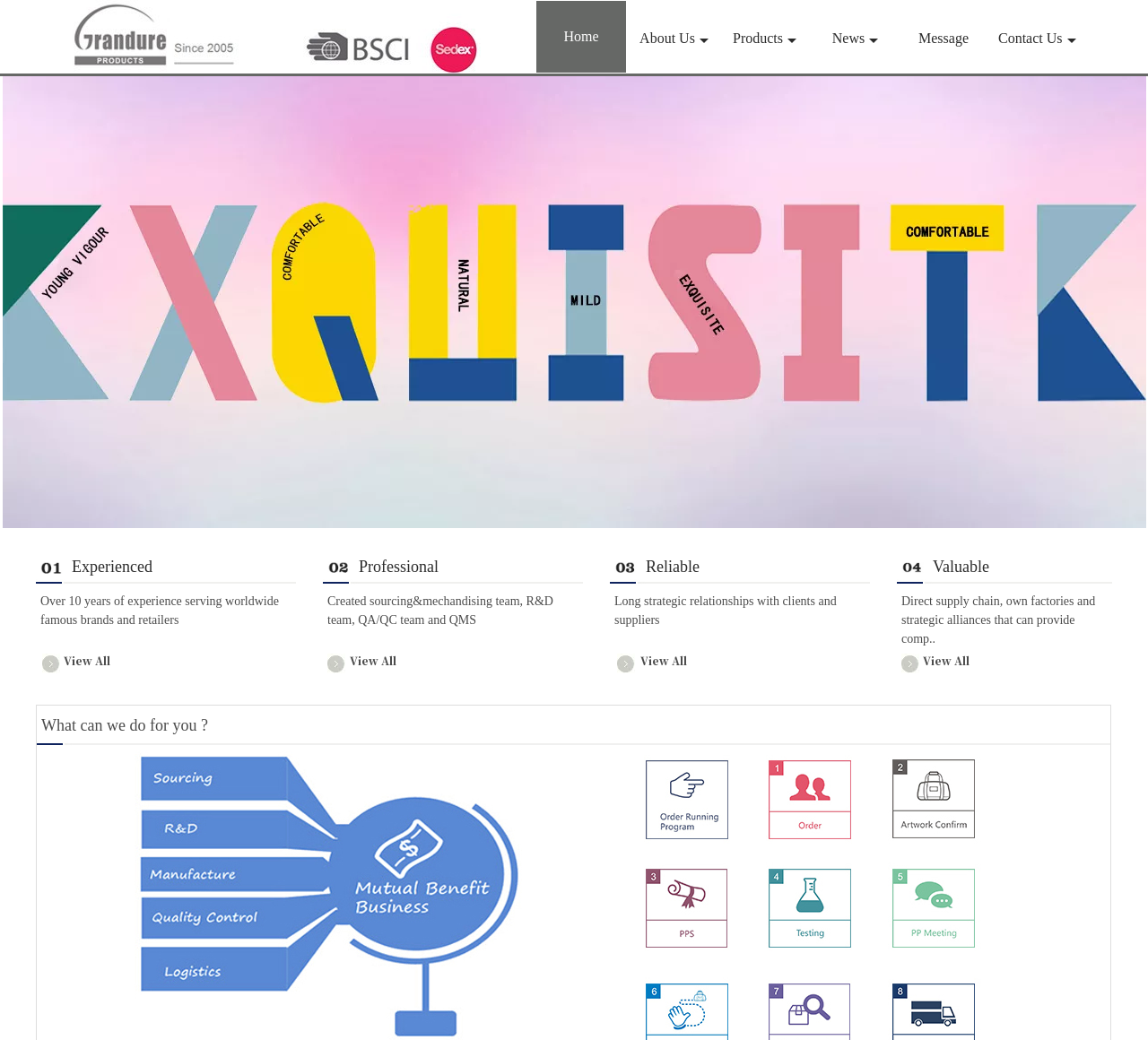Identify the bounding box coordinates of the section that should be clicked to achieve the task described: "View About Us".

[0.554, 0.003, 0.616, 0.072]